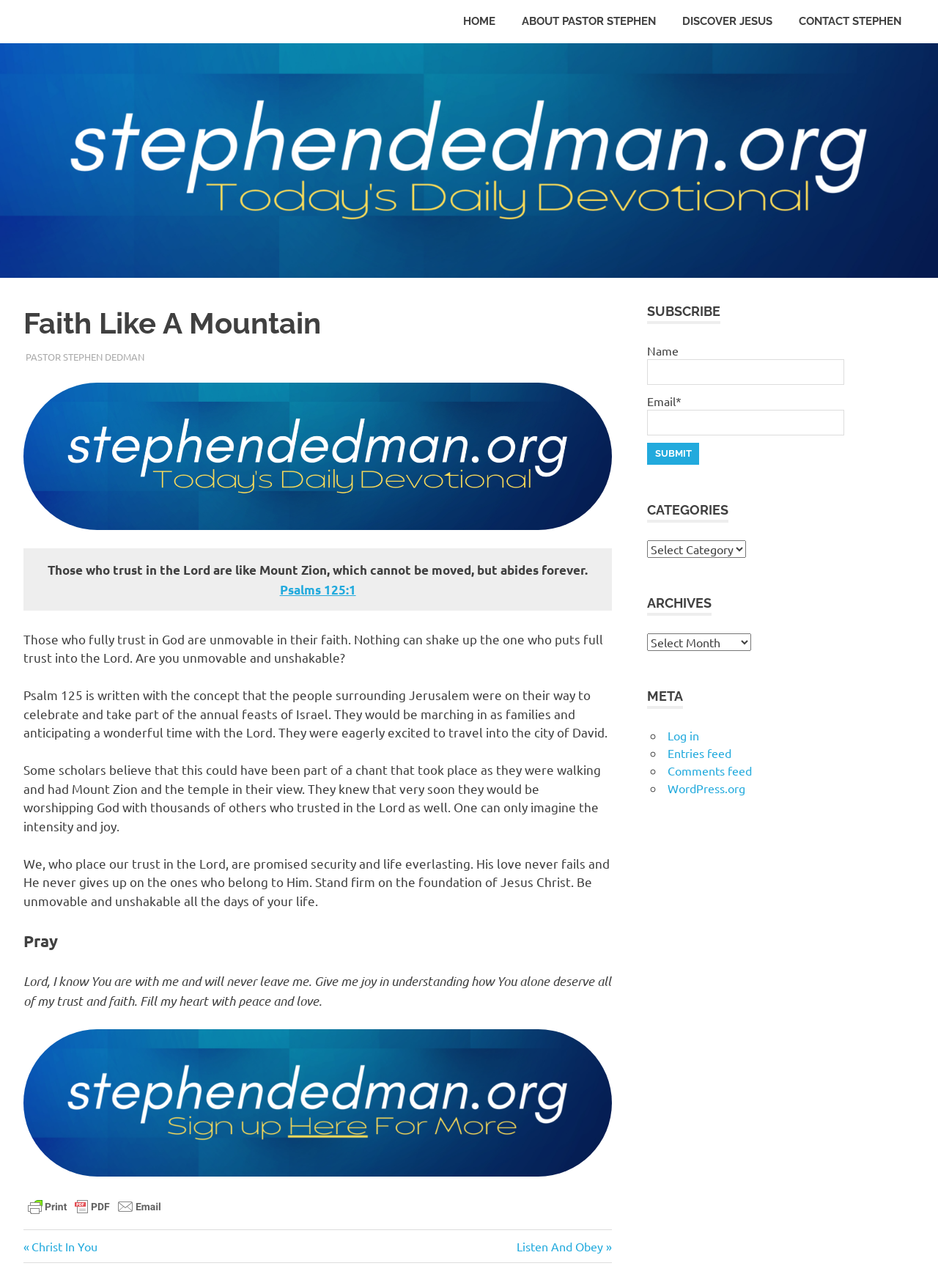Answer the question below in one word or phrase:
What is the name of the pastor?

Pastor Stephen Dedman